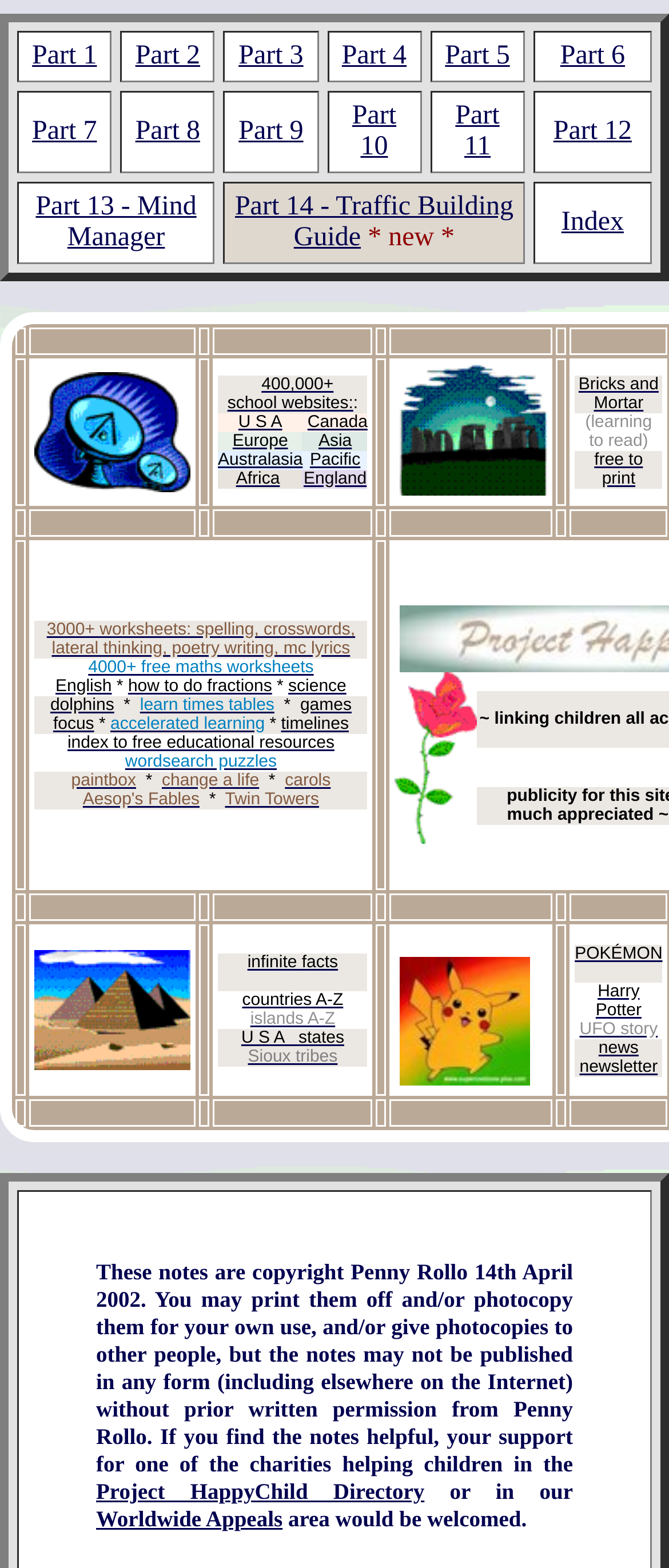Can you specify the bounding box coordinates for the region that should be clicked to fulfill this instruction: "Visit Schools Interchange".

[0.051, 0.3, 0.285, 0.318]